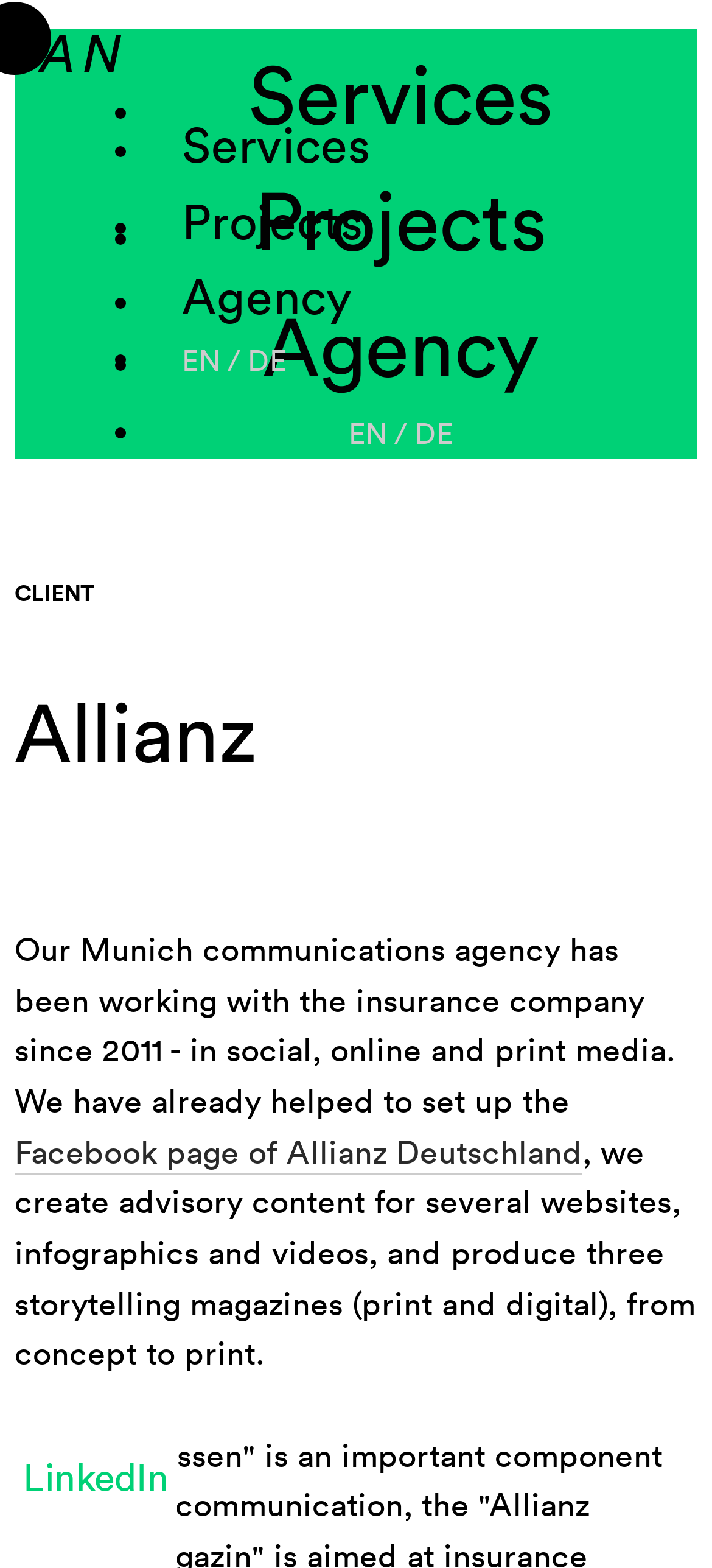Determine the bounding box coordinates of the section to be clicked to follow the instruction: "Click on the 'In A Nutshell' link". The coordinates should be given as four float numbers between 0 and 1, formatted as [left, top, right, bottom].

[0.021, 0.019, 0.584, 0.049]